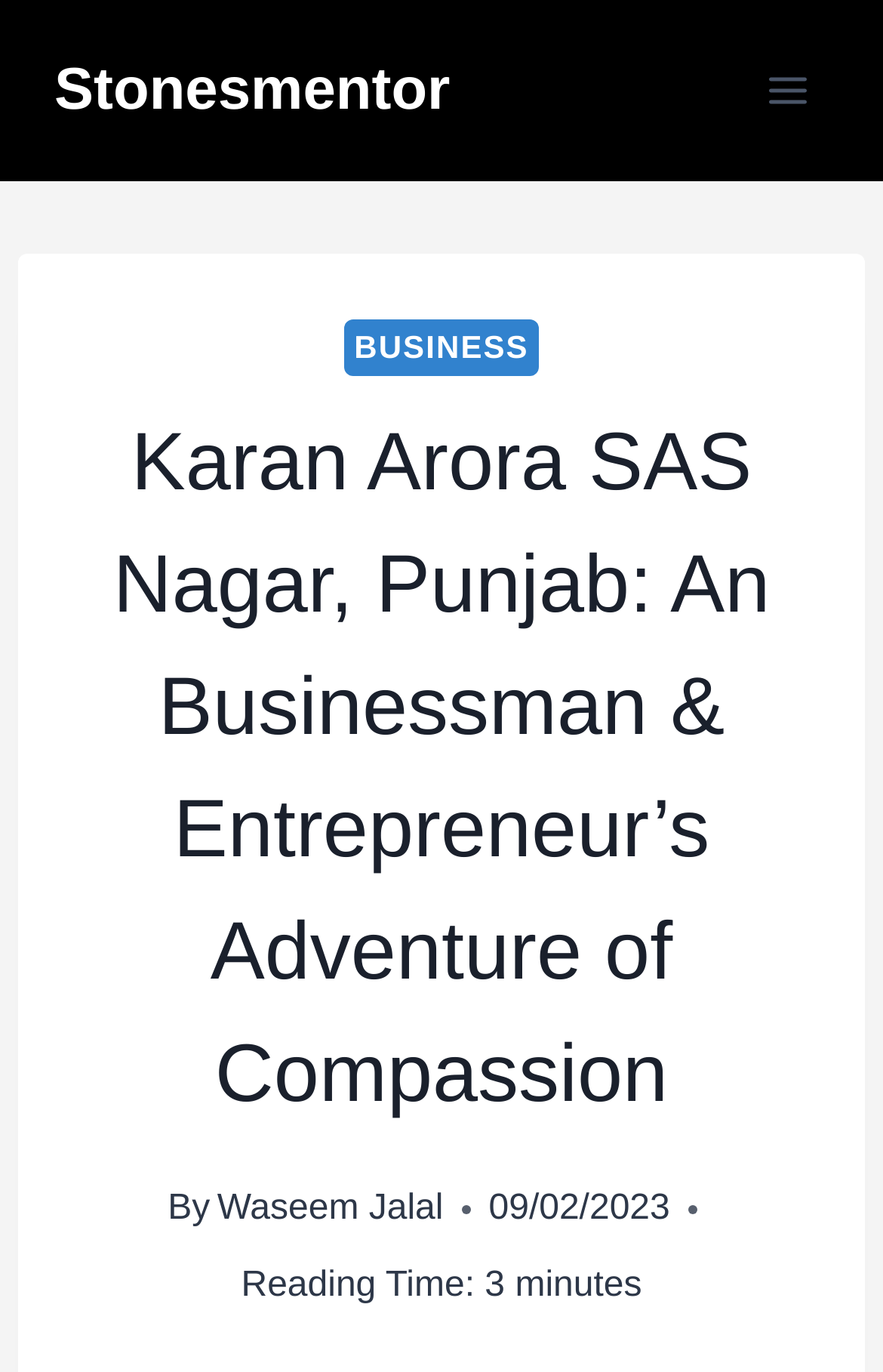Locate the primary headline on the webpage and provide its text.

Karan Arora SAS Nagar, Punjab: An Businessman & Entrepreneur’s Adventure of Compassion